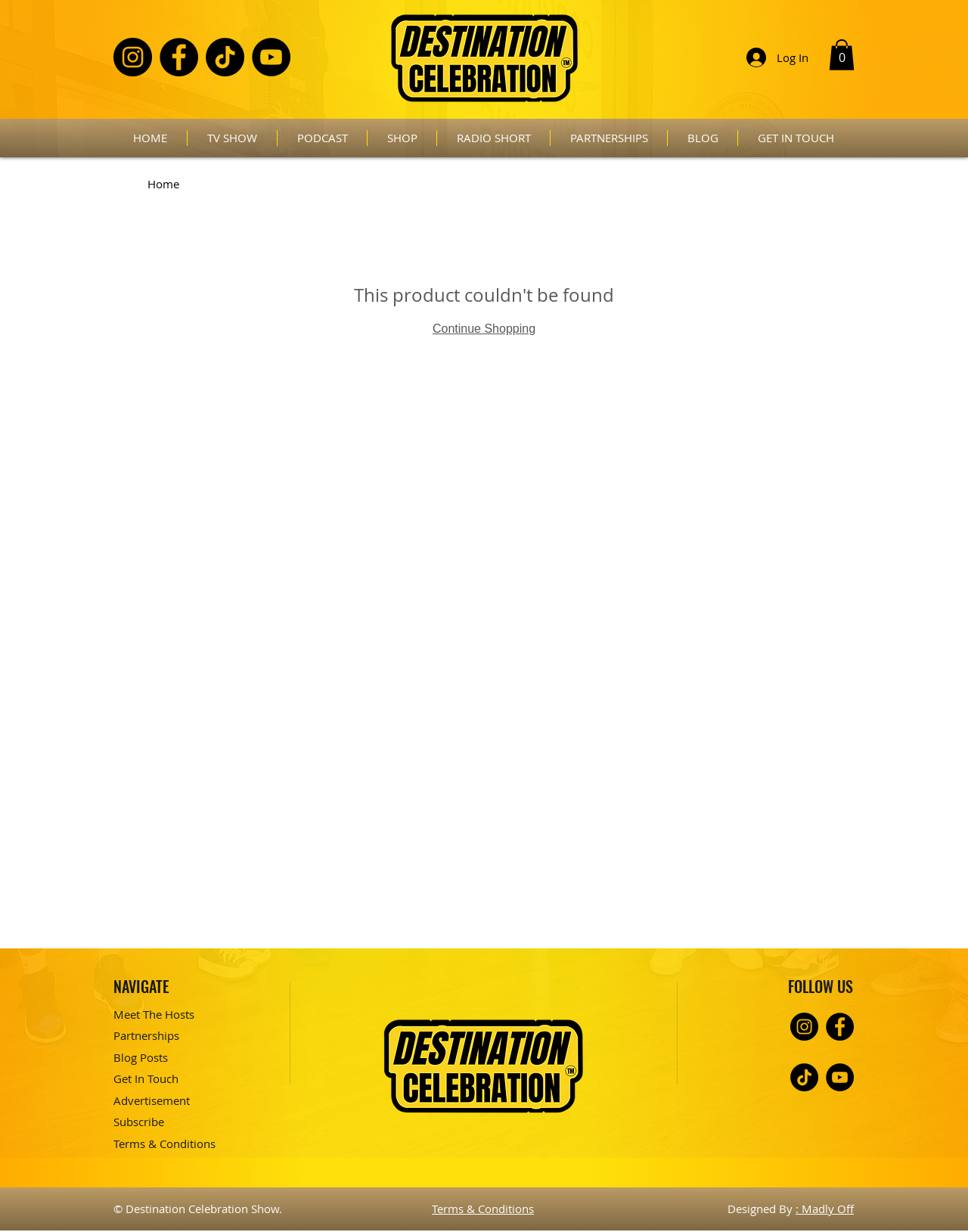Locate the bounding box coordinates of the clickable element to fulfill the following instruction: "Follow on Instagram". Provide the coordinates as four float numbers between 0 and 1 in the format [left, top, right, bottom].

[0.117, 0.031, 0.157, 0.062]